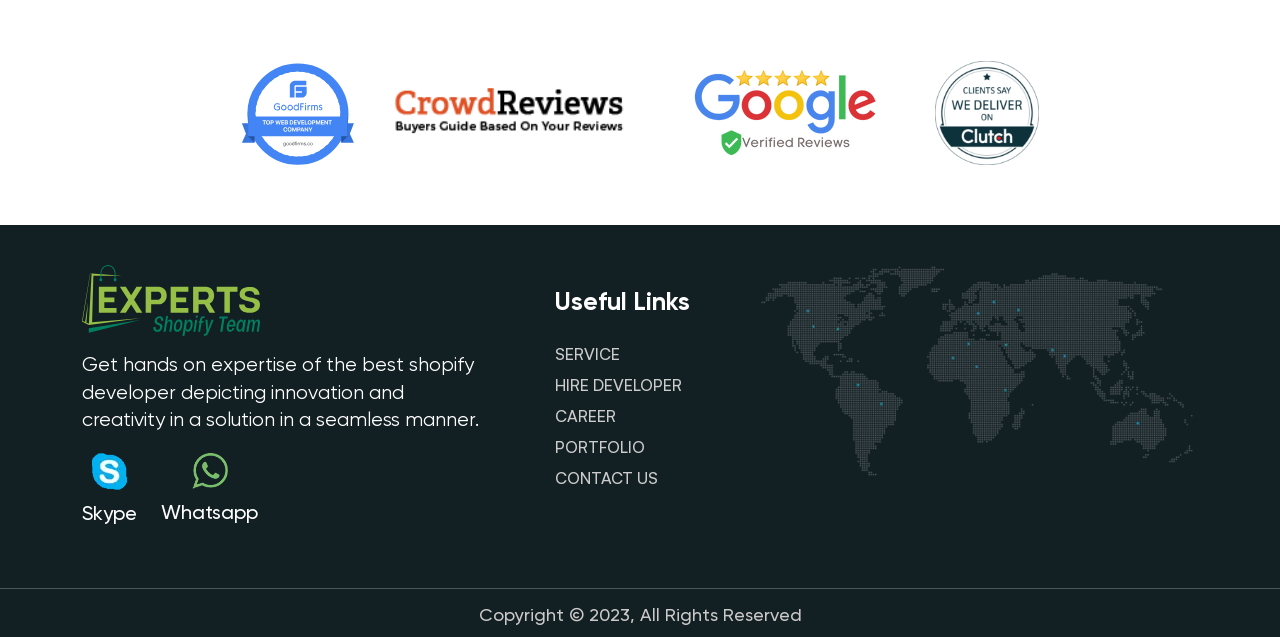Give a one-word or one-phrase response to the question:
What is the logo of the footer?

Footer Logo